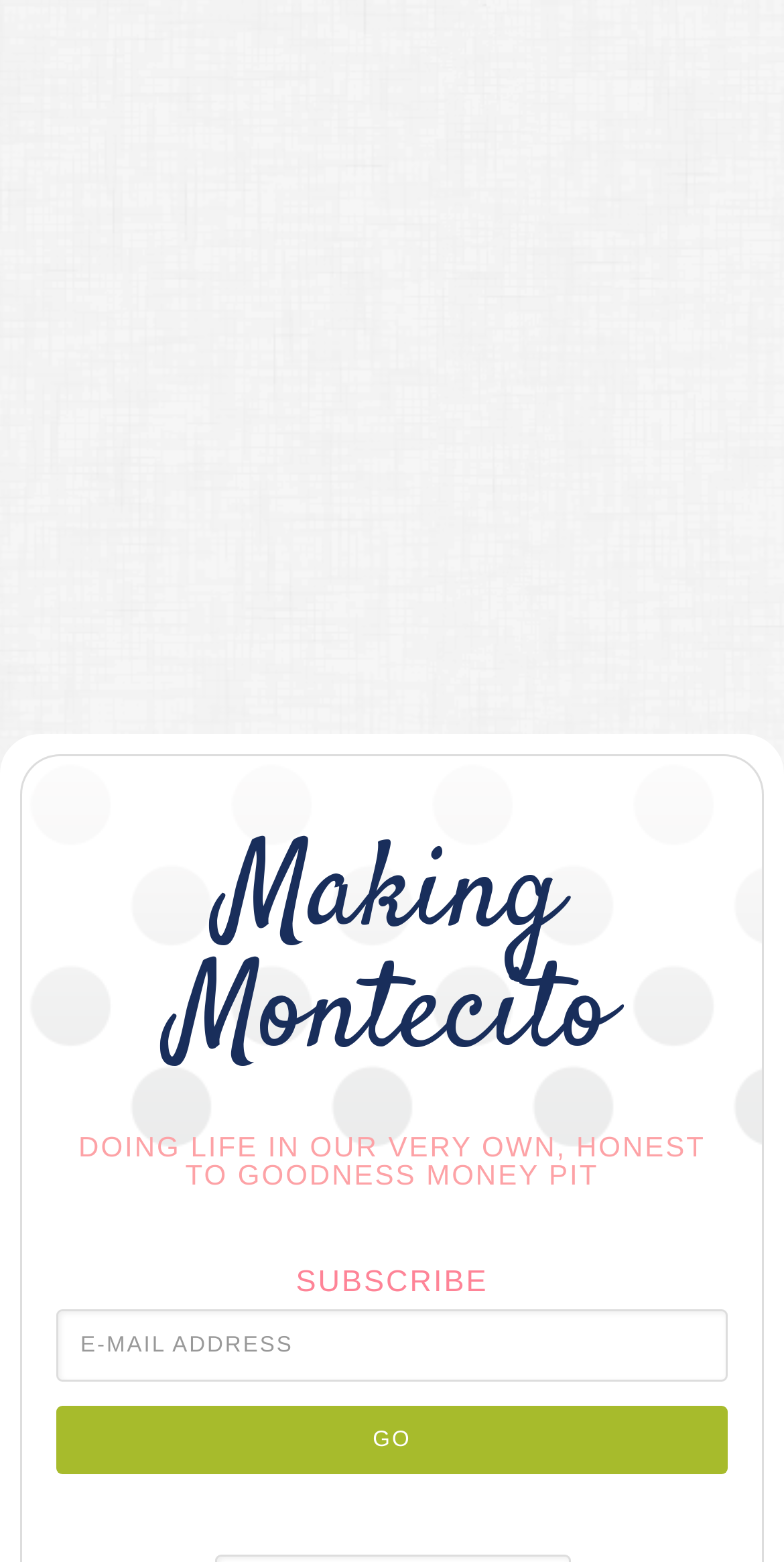Identify the coordinates of the bounding box for the element described below: "value="Go"". Return the coordinates as four float numbers between 0 and 1: [left, top, right, bottom].

[0.072, 0.9, 0.928, 0.944]